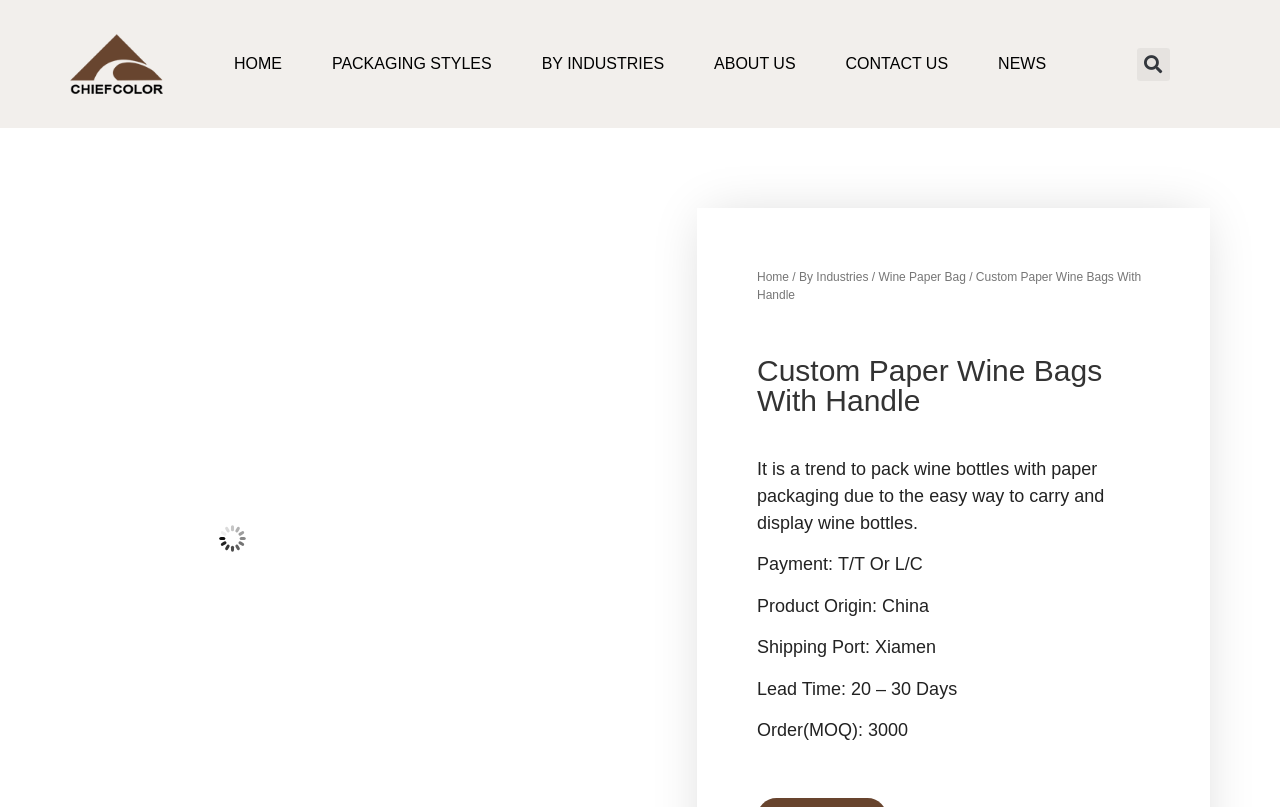Please identify the bounding box coordinates of where to click in order to follow the instruction: "go to home page".

[0.183, 0.067, 0.22, 0.092]